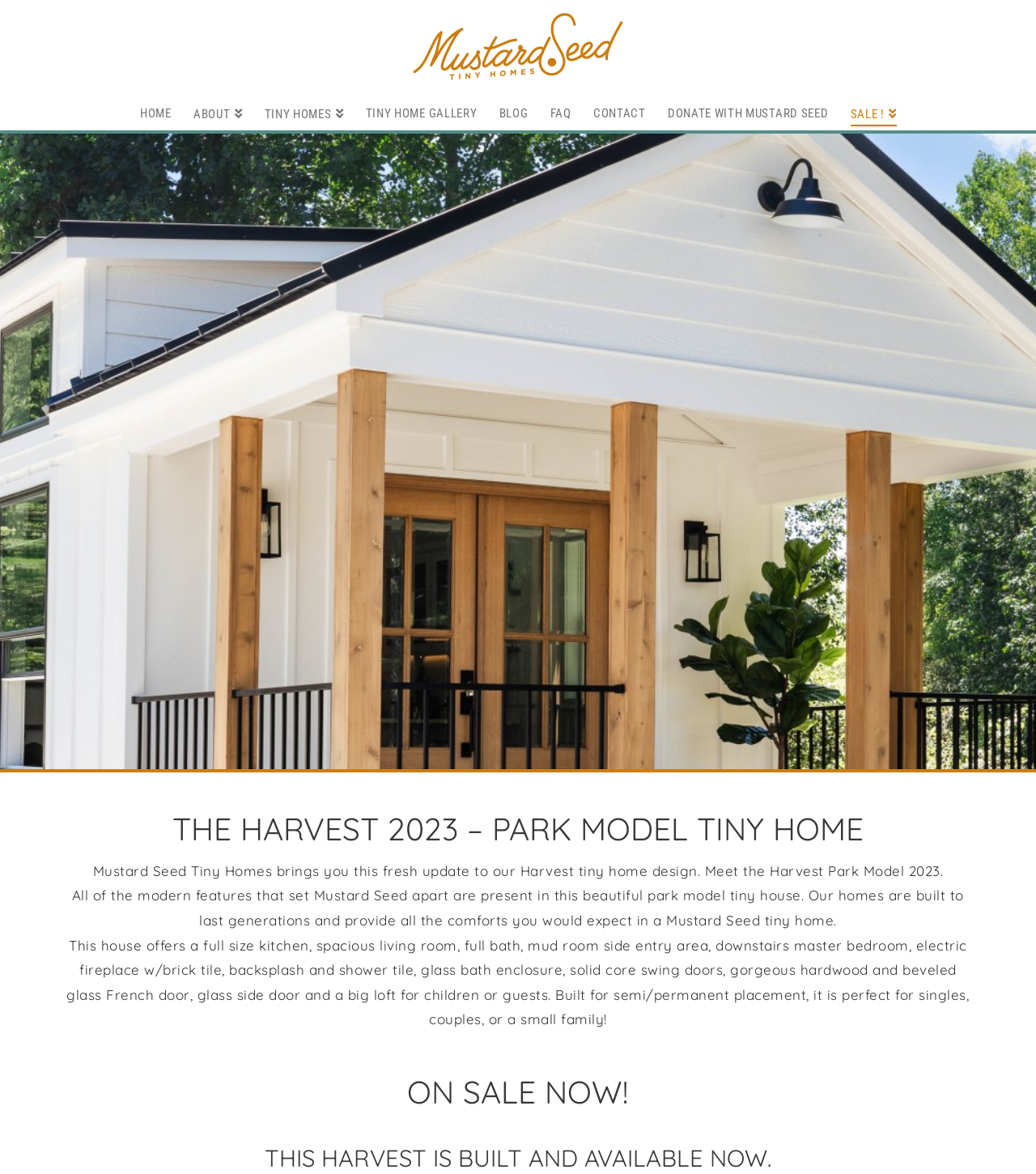Is the Harvest Park Model 2023 on sale?
Look at the image and respond to the question as thoroughly as possible.

The heading 'ON SALE NOW!' indicates that the Harvest Park Model 2023 is currently on sale.